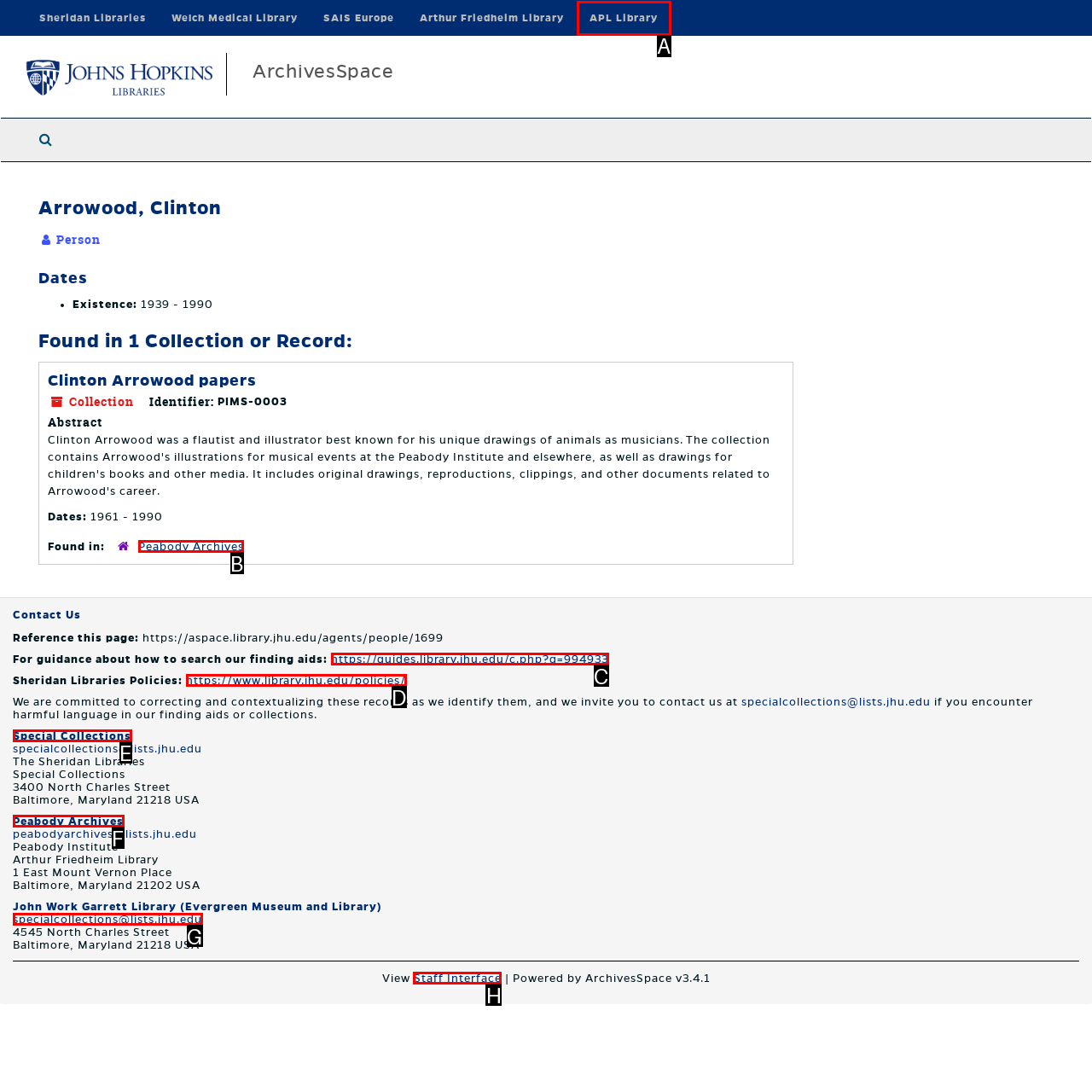Select the appropriate HTML element that needs to be clicked to finish the task: Visit Peabody Archives
Reply with the letter of the chosen option.

B